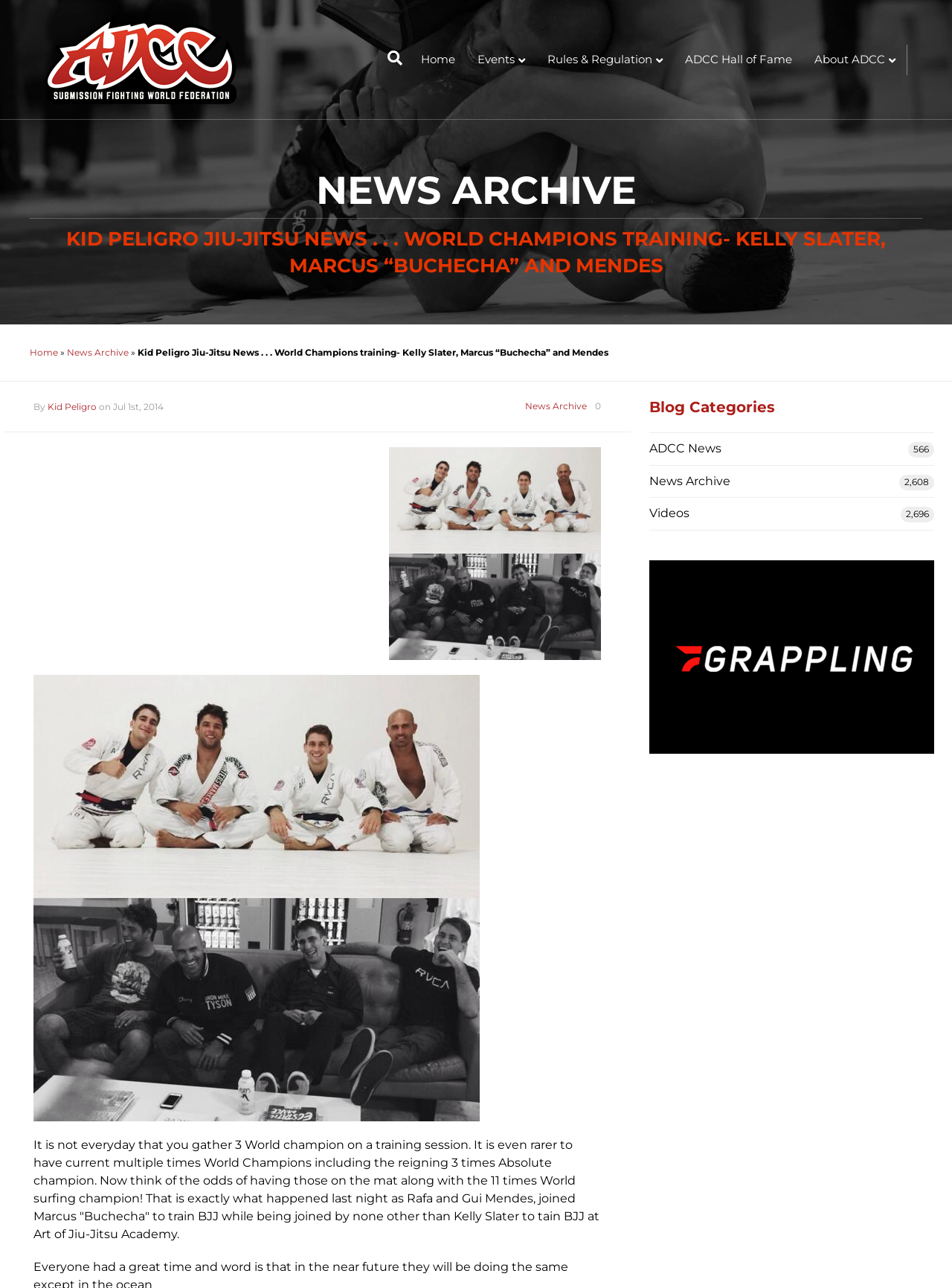What is the name of the author of the news article?
Please provide a comprehensive answer to the question based on the webpage screenshot.

I found the answer by looking at the text content of the webpage, specifically the section that mentions 'By Kid Peligro on Jul 1st, 2014'. This indicates that Kid Peligro is the author of the news article.